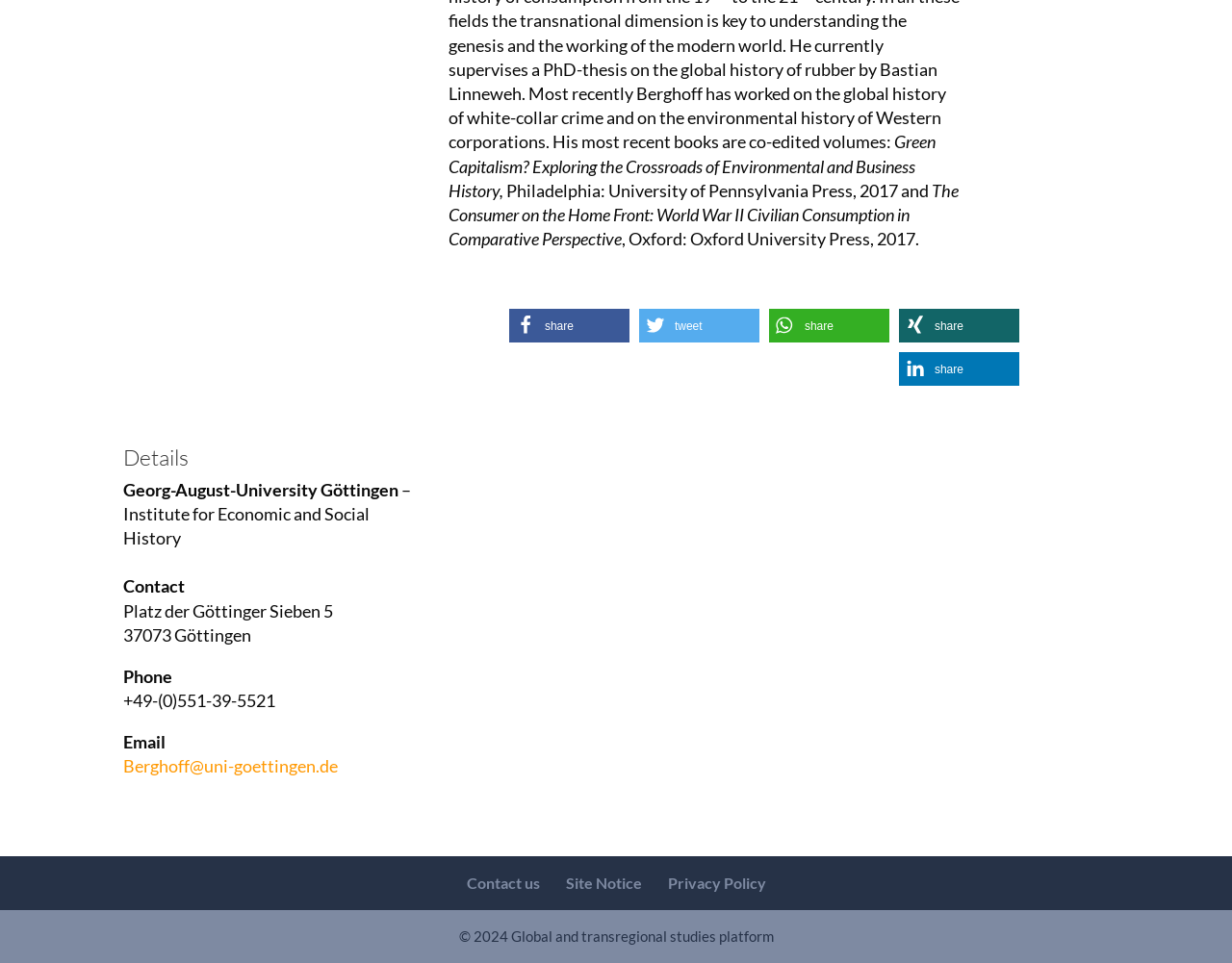Using the provided element description, identify the bounding box coordinates as (top-left x, top-left y, bottom-right x, bottom-right y). Ensure all values are between 0 and 1. Description: Facebook-f

None